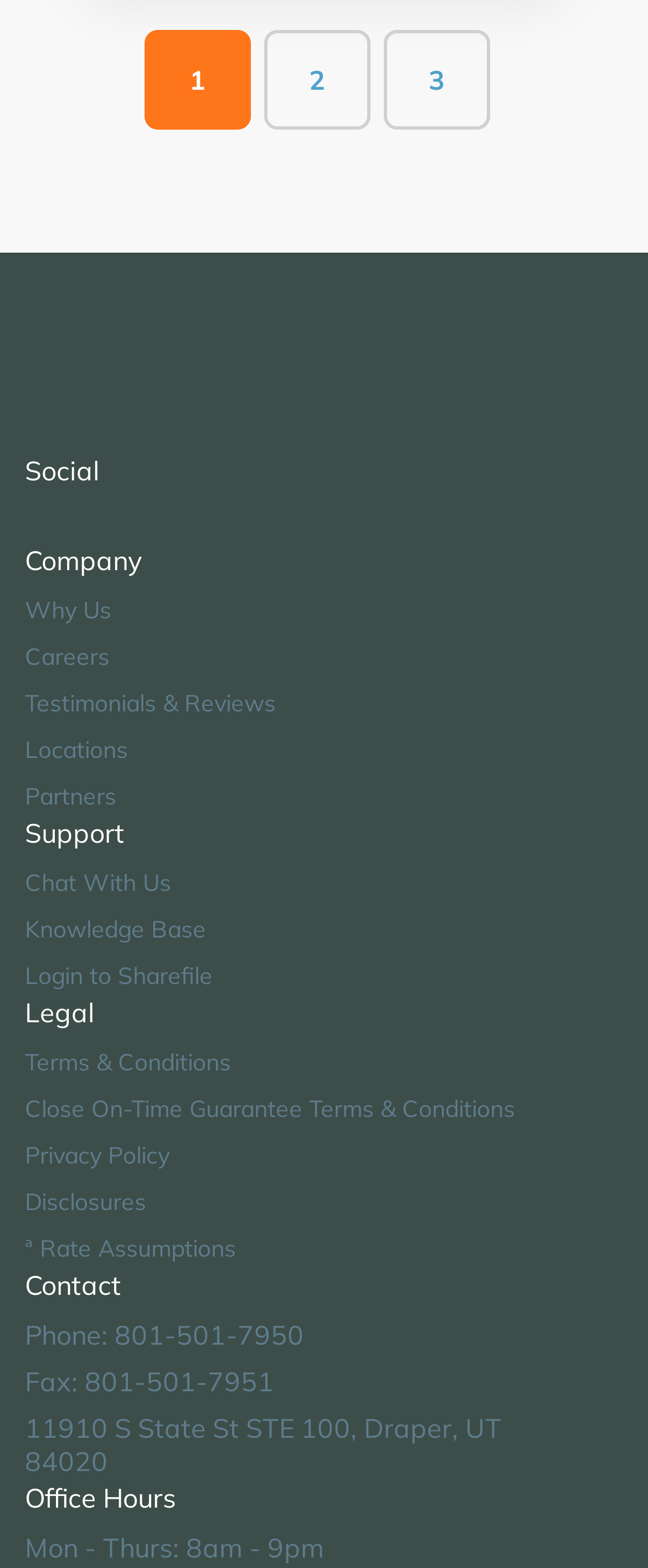Identify the bounding box coordinates of the element to click to follow this instruction: 'View the 'Terms & Conditions''. Ensure the coordinates are four float values between 0 and 1, provided as [left, top, right, bottom].

[0.038, 0.666, 0.356, 0.687]